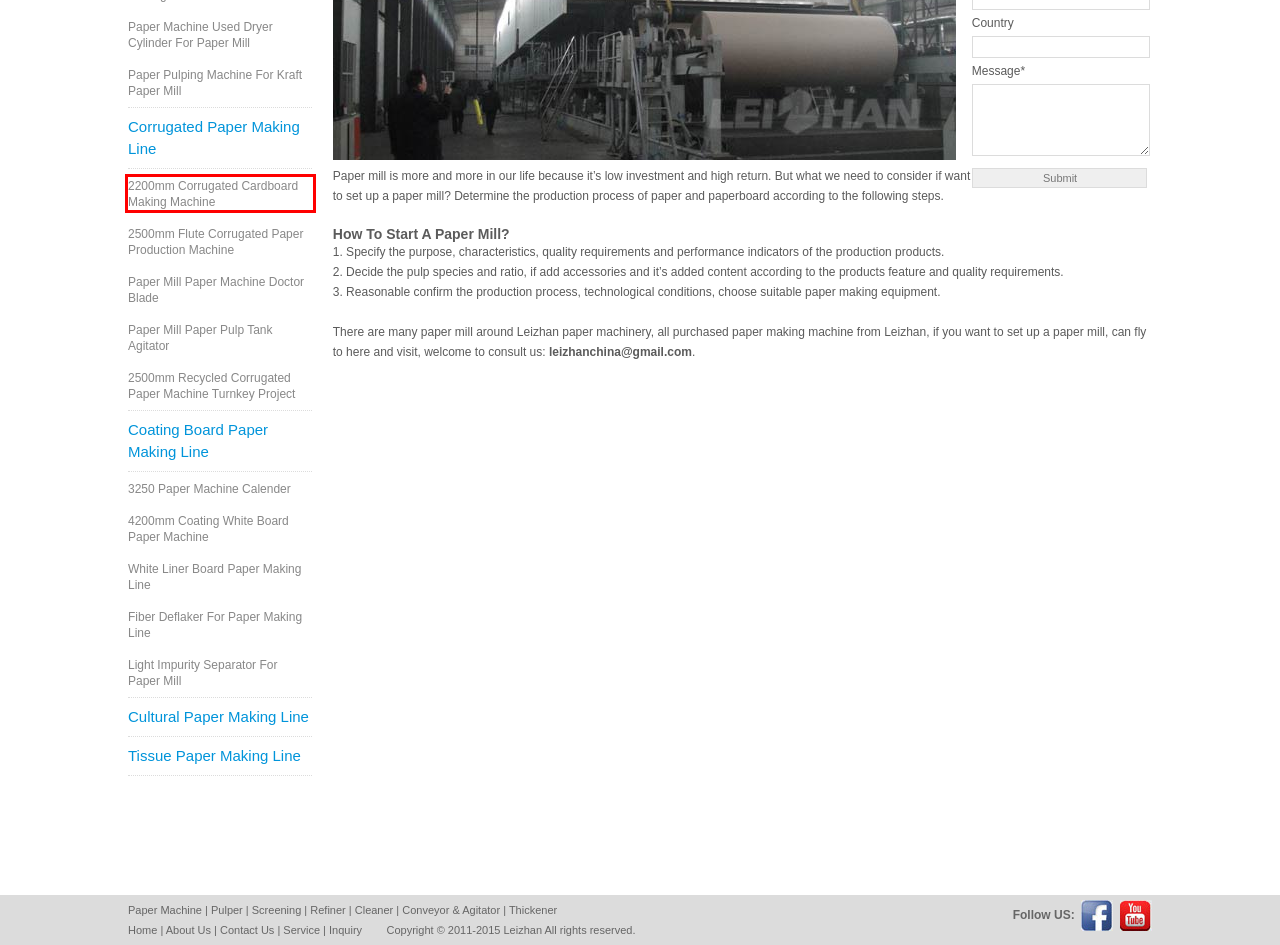You’re provided with a screenshot of a webpage that has a red bounding box around an element. Choose the best matching webpage description for the new page after clicking the element in the red box. The options are:
A. Waste Paper Recycling White Liner Board Paper Production Line Machine
B. Paper Mill Paper Machine Doctor Blade,Doctor Blade For Paper Making Industry
C. 2200mm Corrugated Cardboard Making Machine, Corrugation Plant Machinery
D. Paper Pulping Machine For Kraft Paper Mill,Paper Making Line Machine
E. New Type Light Impurity Separator for Paper Recycling Mill
F. 2500mm Recycled Corrugated Paper Machine Turnkey Project,Paper Production Line
G. Paper Mill Paper Pulp Tank Agitator,Paper Making Pulp Agitator
H. New Type High Quality Fiber Deflaker for Paper Mill

C